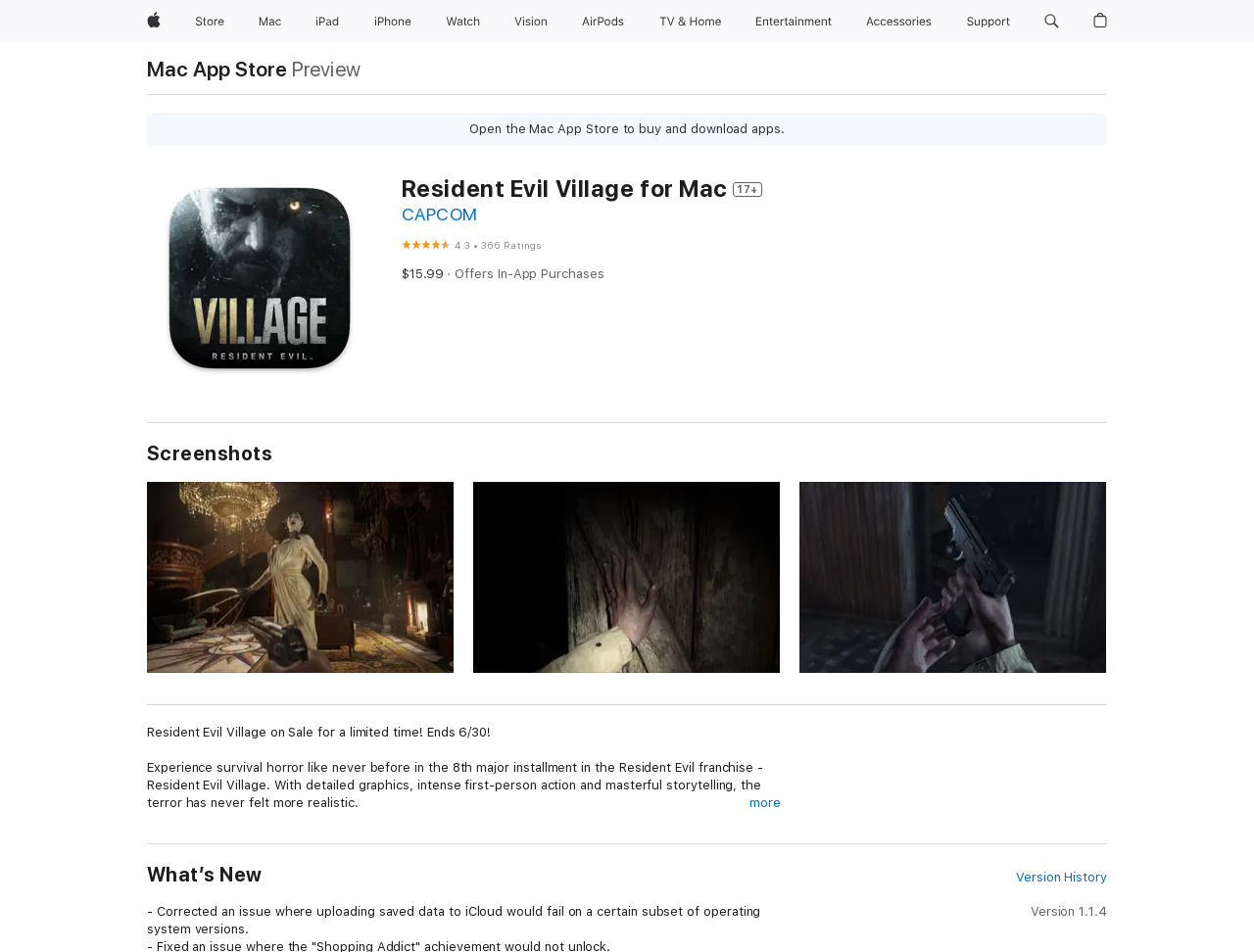Can you specify the bounding box coordinates of the area that needs to be clicked to fulfill the following instruction: "Buy Resident Evil Village for Mac"?

[0.32, 0.28, 0.353, 0.295]